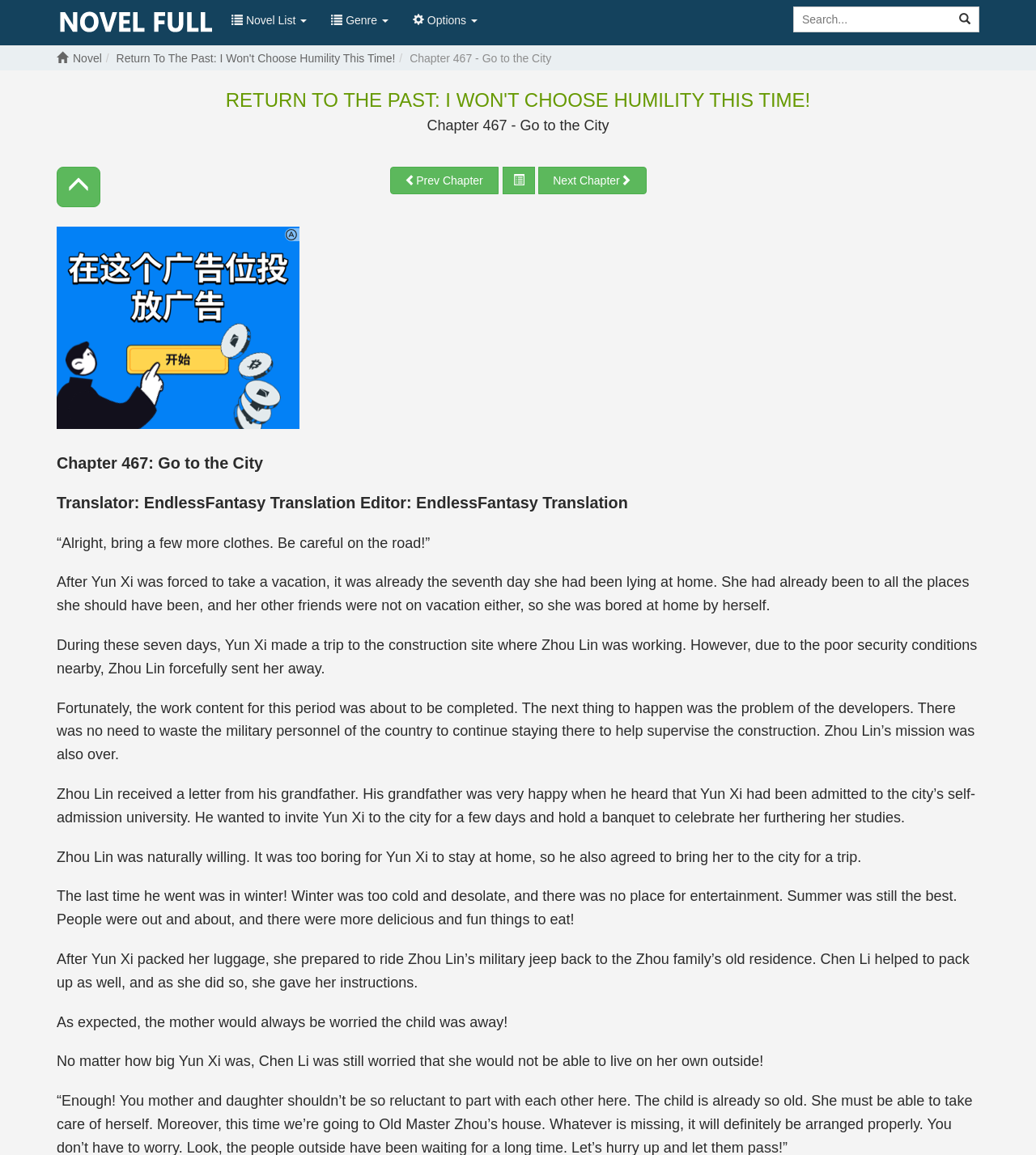Locate the bounding box coordinates of the clickable element to fulfill the following instruction: "Search for novels". Provide the coordinates as four float numbers between 0 and 1 in the format [left, top, right, bottom].

[0.766, 0.006, 0.919, 0.028]